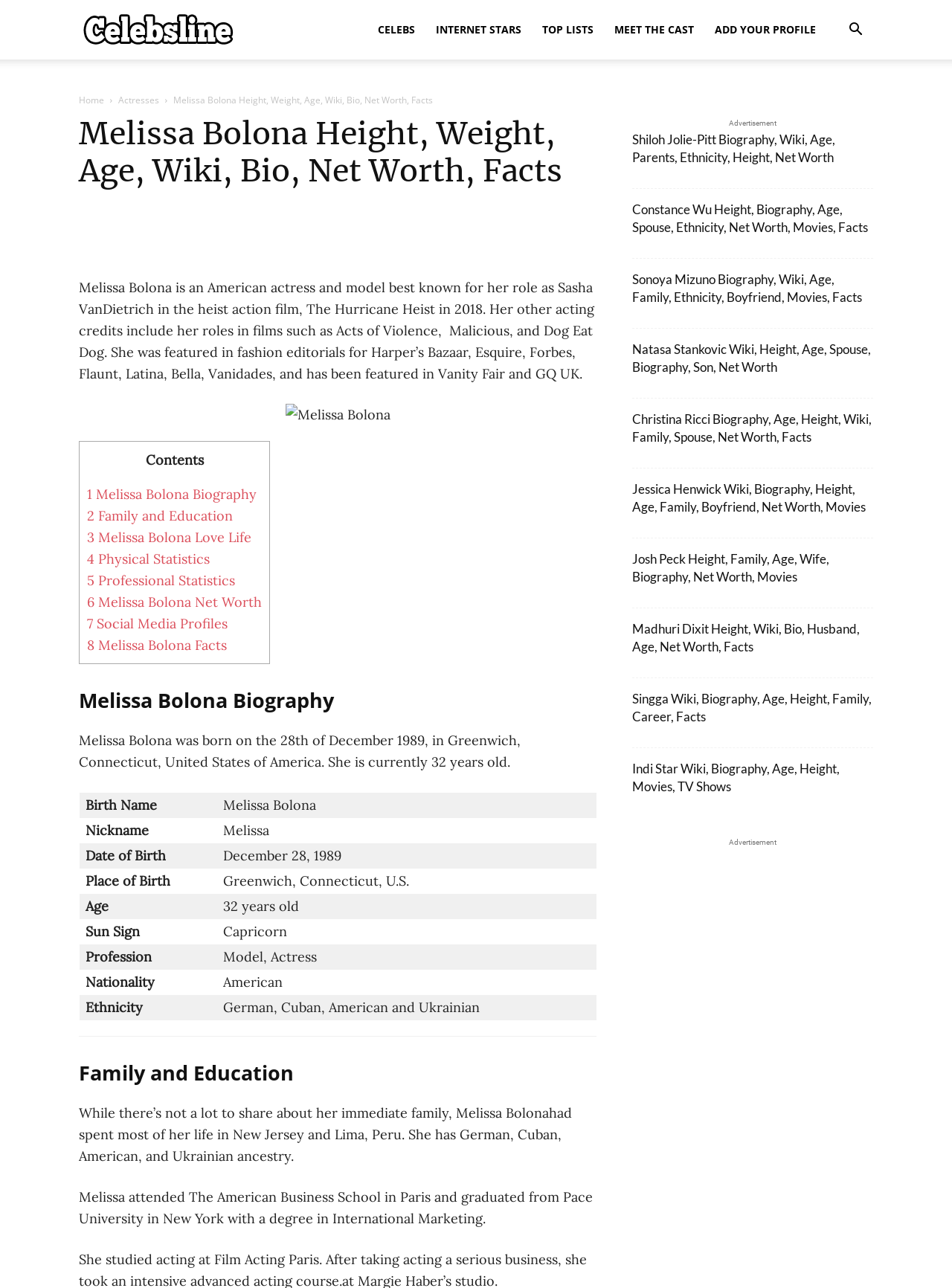Could you determine the bounding box coordinates of the clickable element to complete the instruction: "Check Melissa Bolona's biography"? Provide the coordinates as four float numbers between 0 and 1, i.e., [left, top, right, bottom].

[0.182, 0.073, 0.455, 0.083]